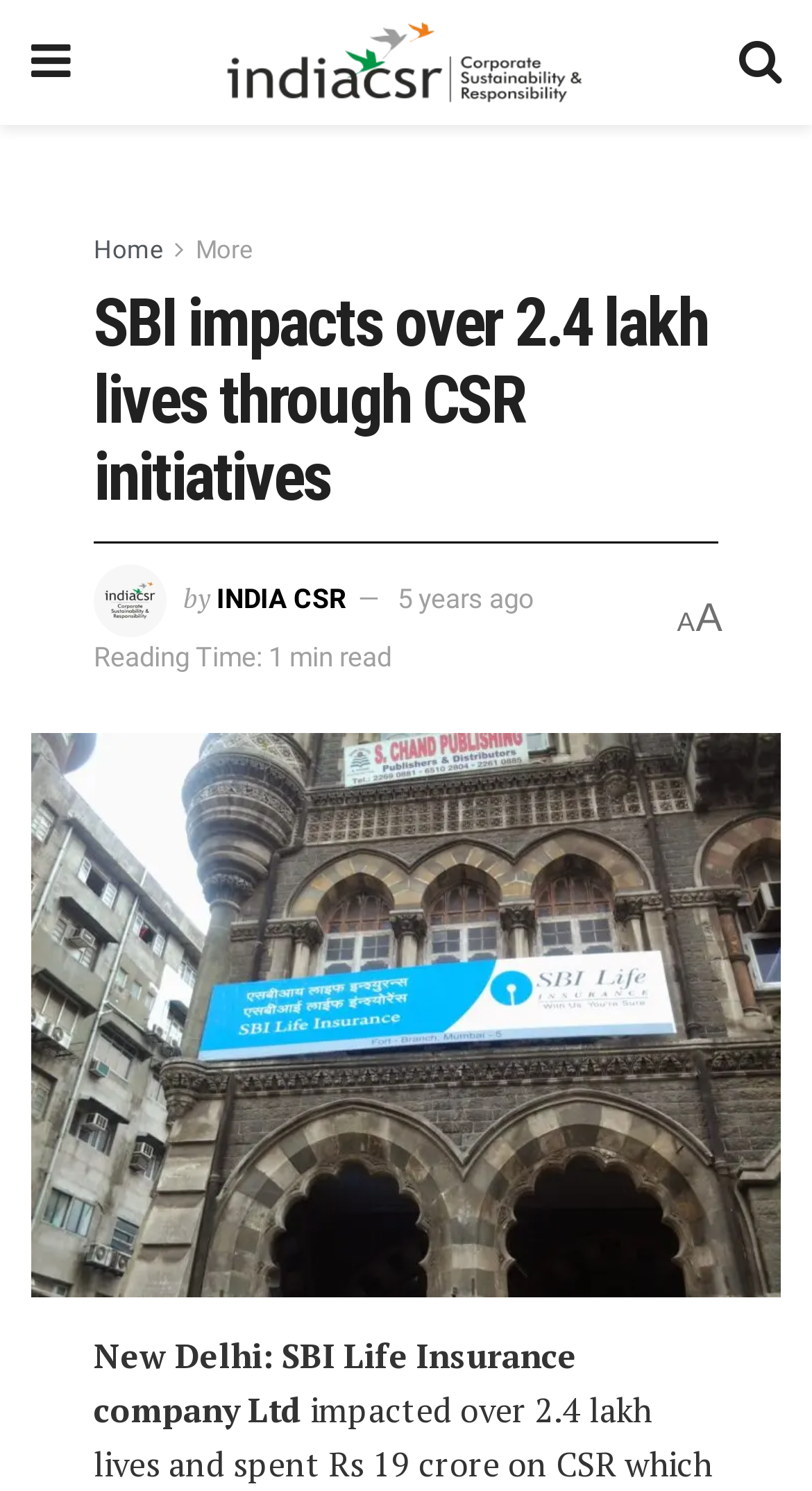Please specify the bounding box coordinates in the format (top-left x, top-left y, bottom-right x, bottom-right y), with all values as floating point numbers between 0 and 1. Identify the bounding box of the UI element described by: alt="India CSR"

[0.28, 0.014, 0.717, 0.07]